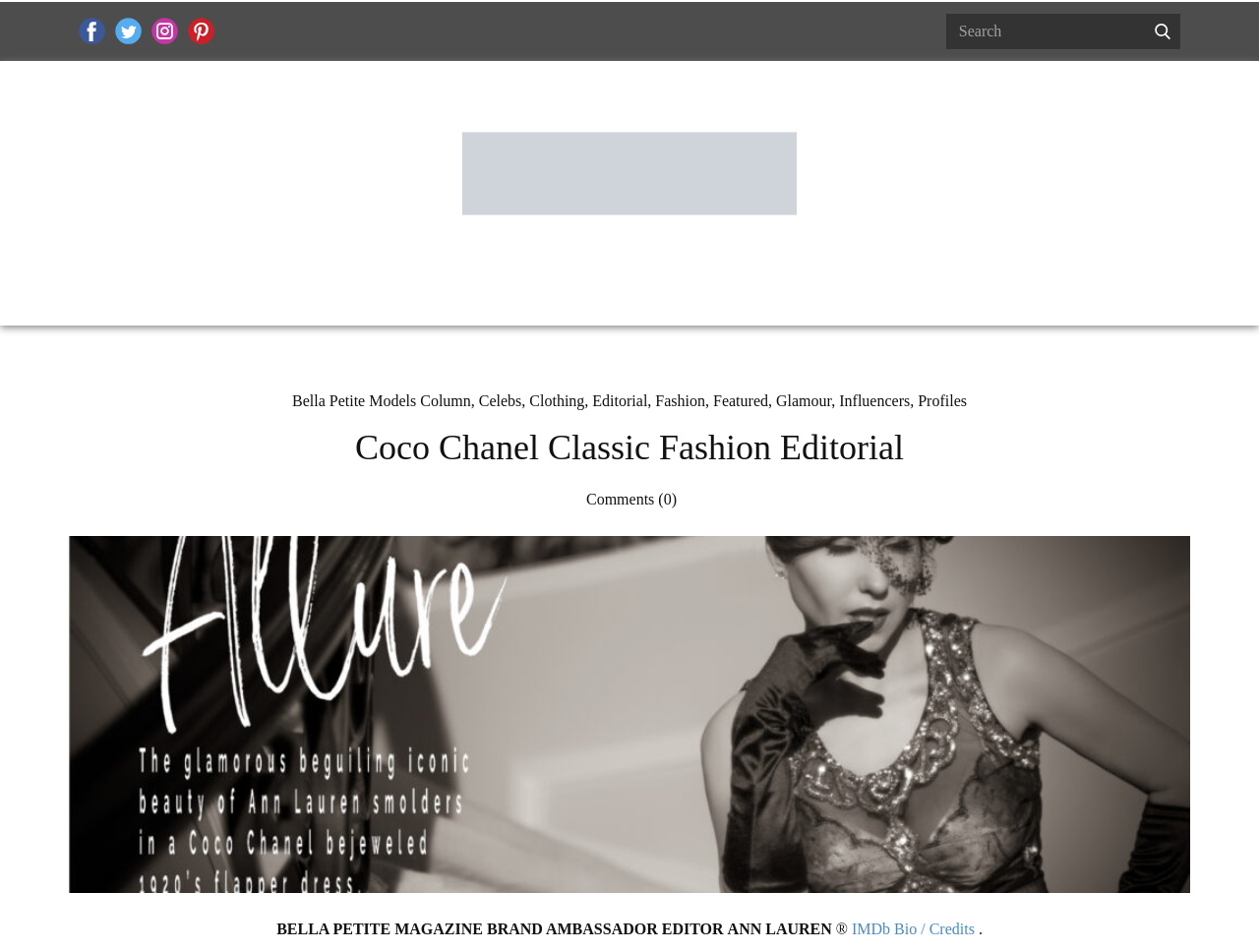Determine the bounding box coordinates for the clickable element required to fulfill the instruction: "Click on BP HOME". Provide the coordinates as four float numbers between 0 and 1, i.e., [left, top, right, bottom].

[0.113, 0.29, 0.167, 0.332]